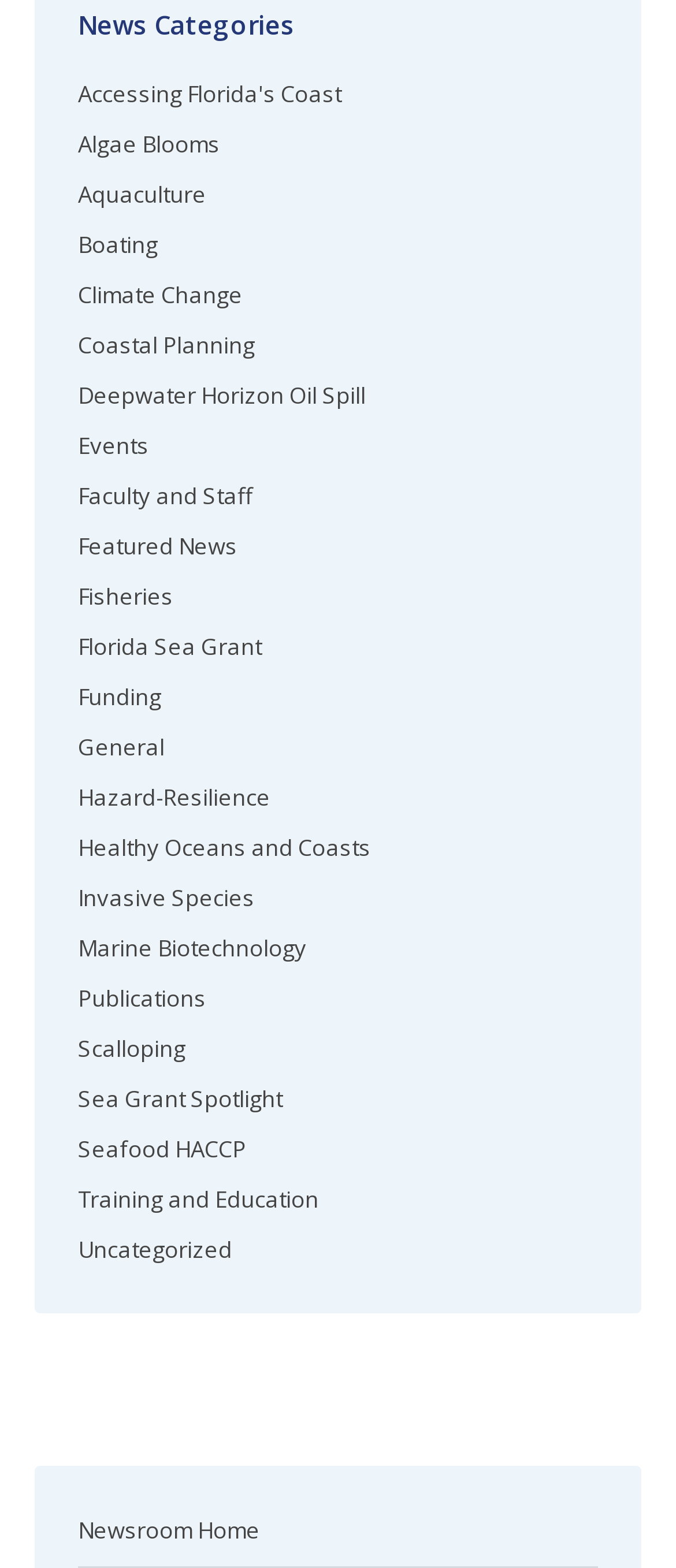Based on the provided description, "Healthy Oceans and Coasts", find the bounding box of the corresponding UI element in the screenshot.

[0.115, 0.527, 0.549, 0.554]